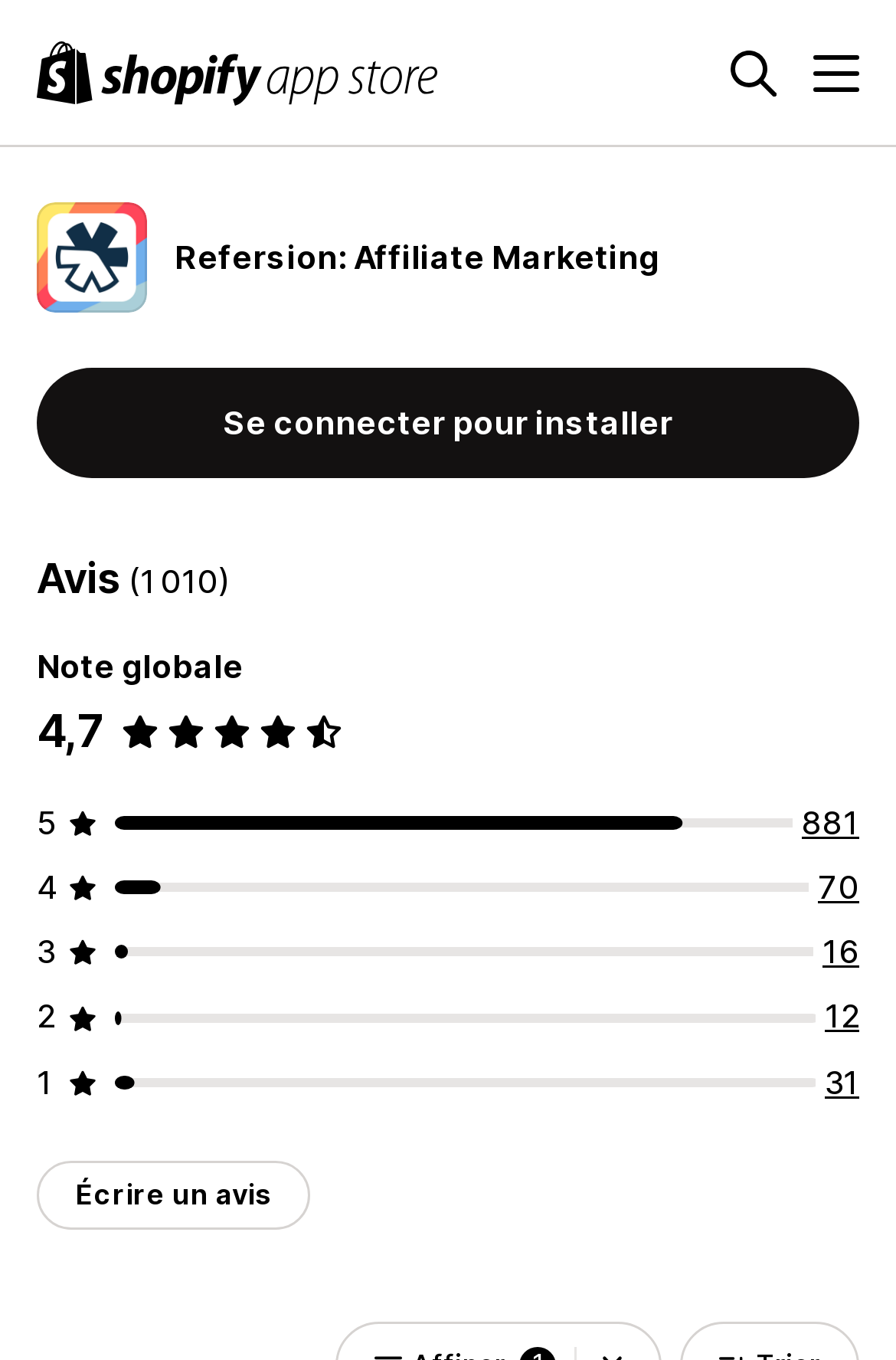How many stars does the product have?
Examine the webpage screenshot and provide an in-depth answer to the question.

I found a generic element with the text '4.7 étoile(s) sur 5' which indicates the rating of the product, and a StaticText element with the text '4,7' which further confirms the rating.